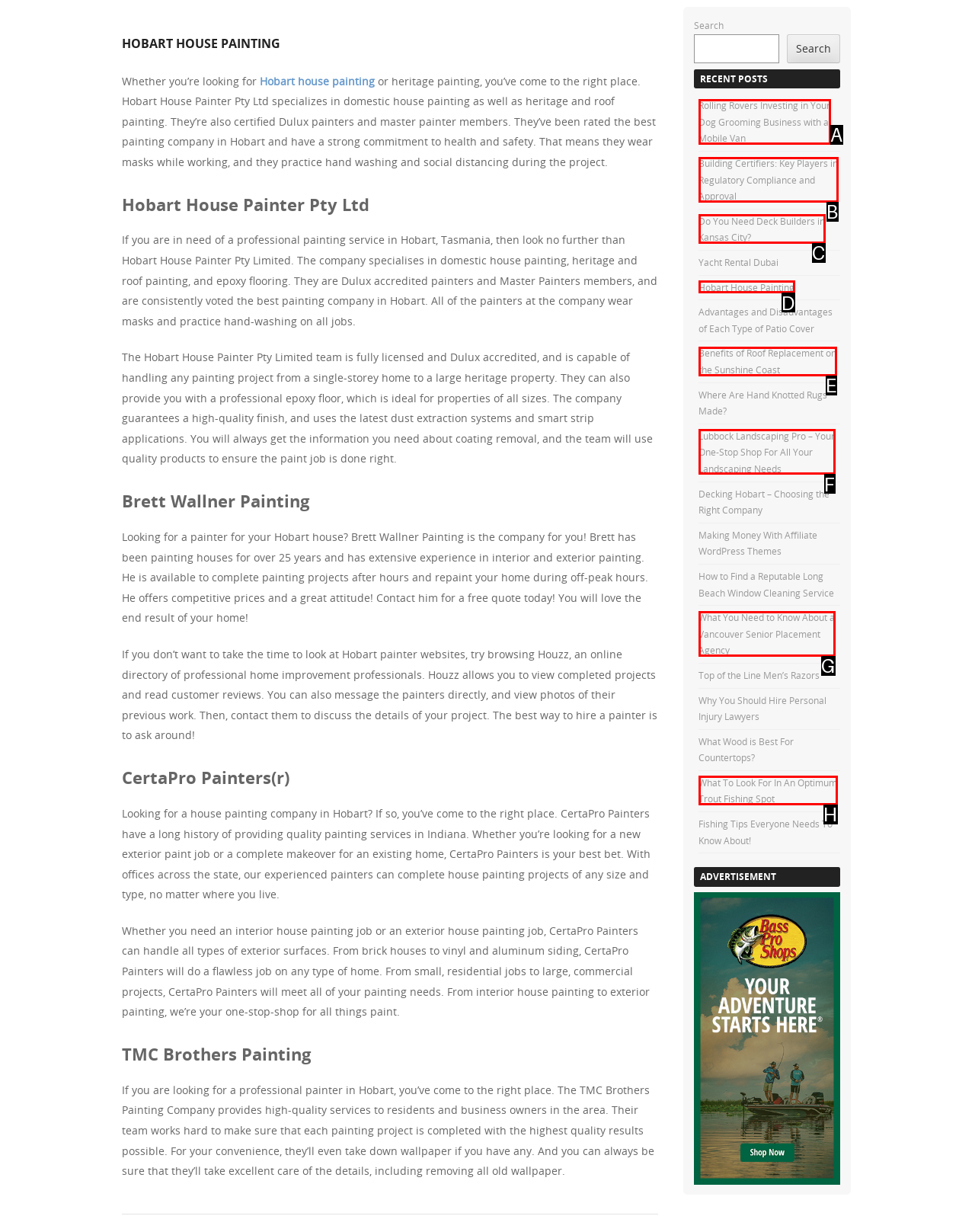Determine which option matches the element description: Hobart House Painting
Answer using the letter of the correct option.

D